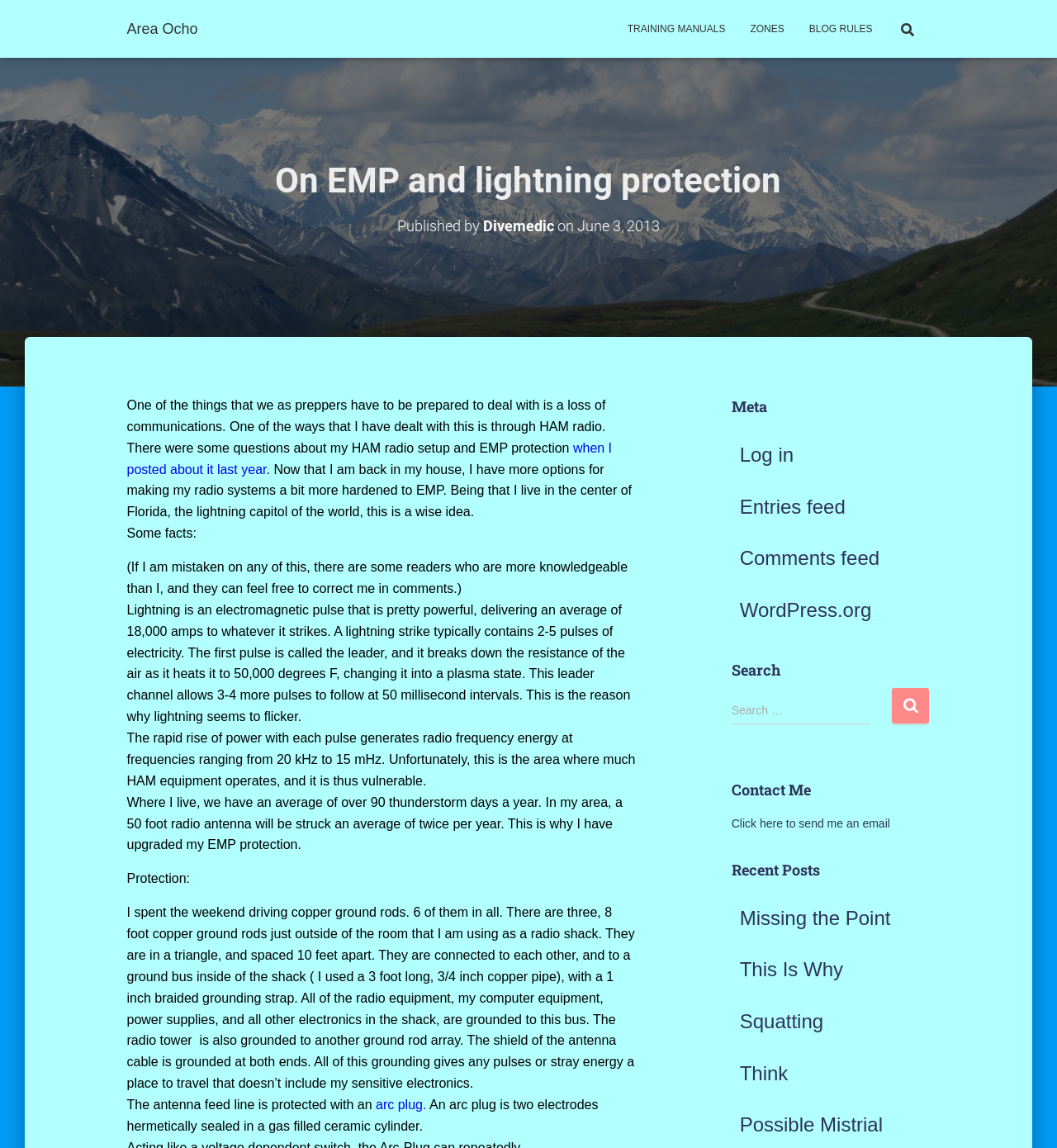From the screenshot, find the bounding box of the UI element matching this description: "Area Ocho". Supply the bounding box coordinates in the form [left, top, right, bottom], each a float between 0 and 1.

[0.108, 0.007, 0.199, 0.043]